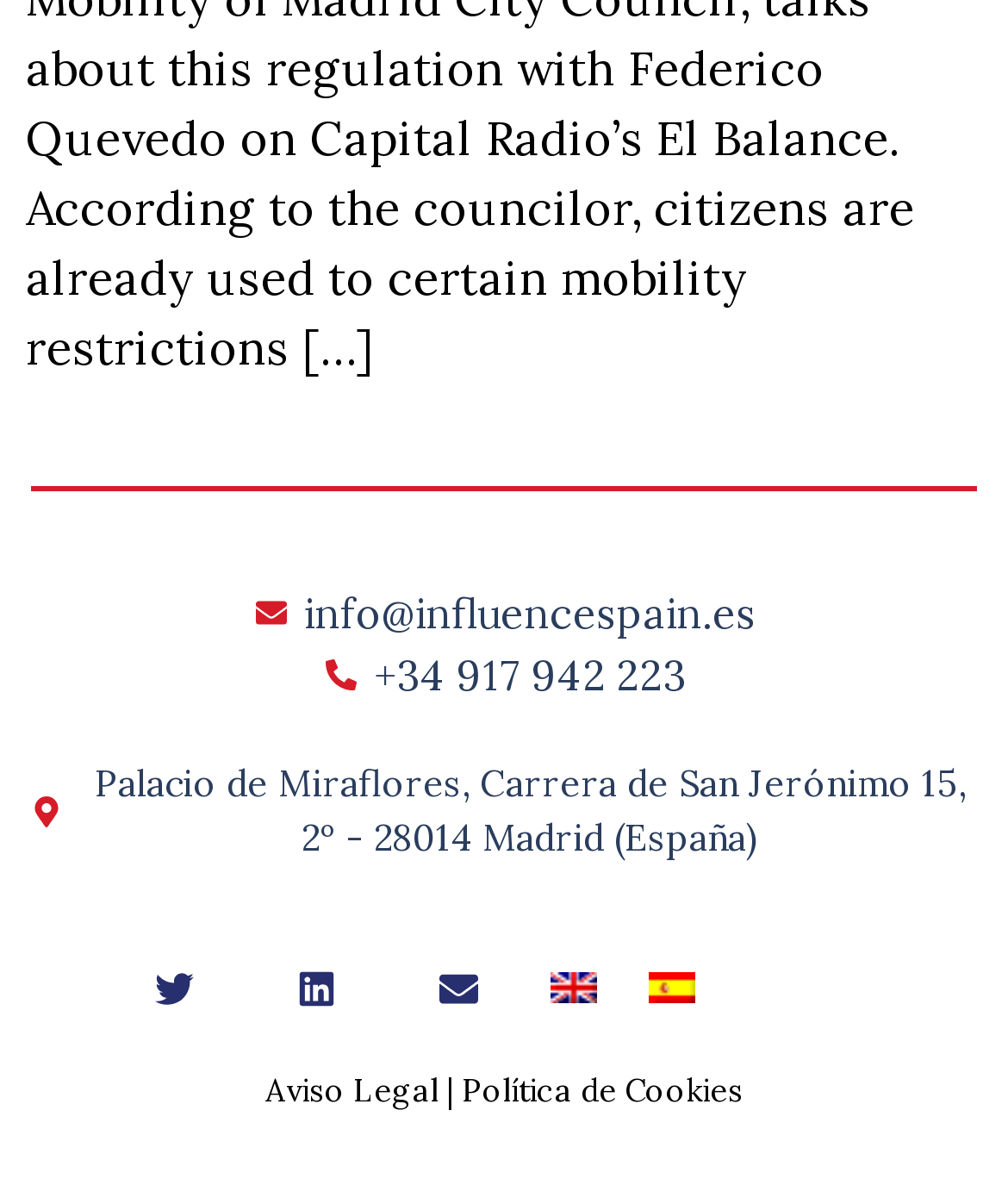Could you indicate the bounding box coordinates of the region to click in order to complete this instruction: "View Aviso Legal".

[0.263, 0.909, 0.435, 0.942]